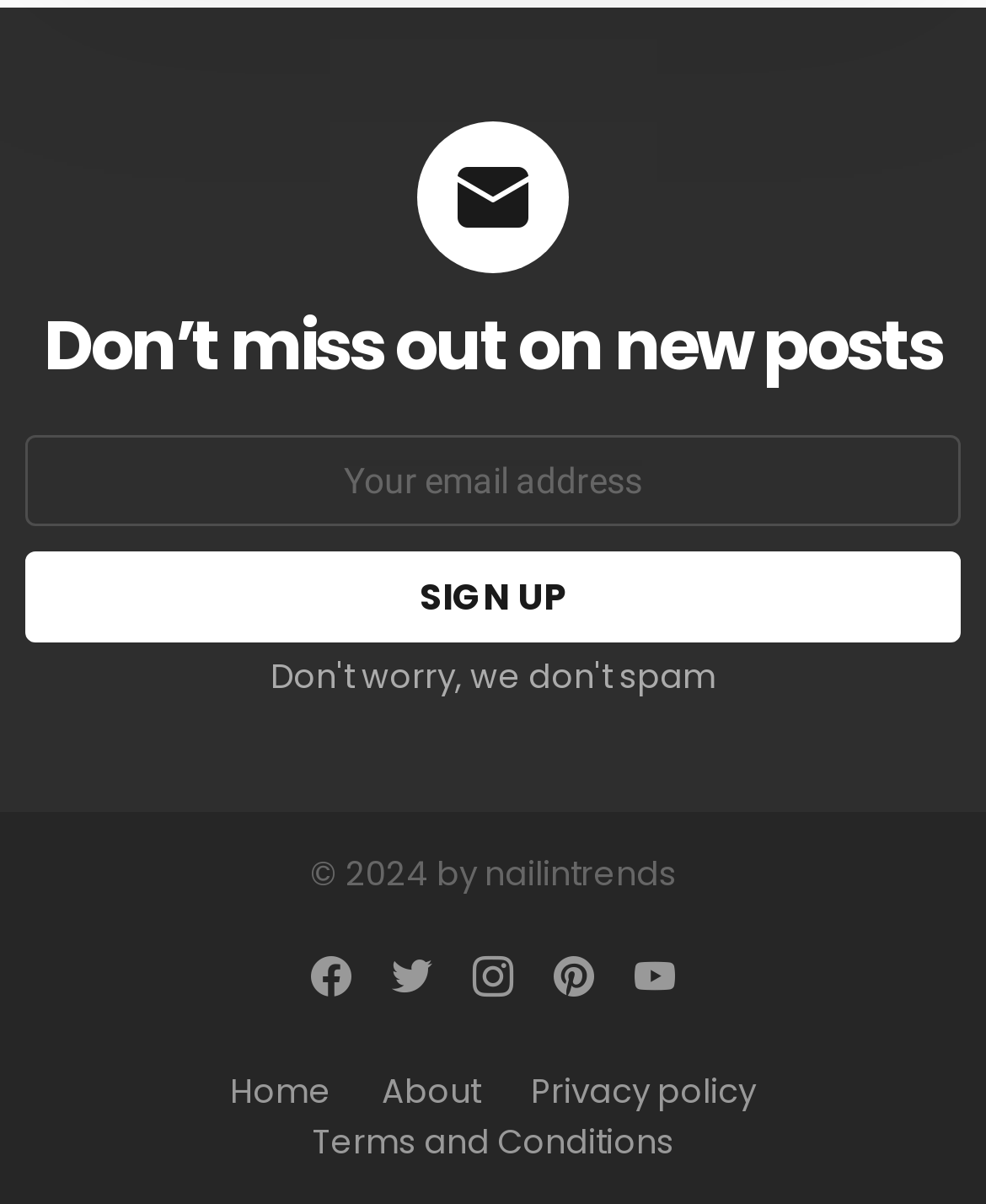Using the information shown in the image, answer the question with as much detail as possible: What are the main navigation links?

The links are located at the bottom of the page, and they are labeled with common navigation link names, indicating that they are meant to navigate to different sections of the website, such as the homepage, about page, privacy policy, and terms and conditions.